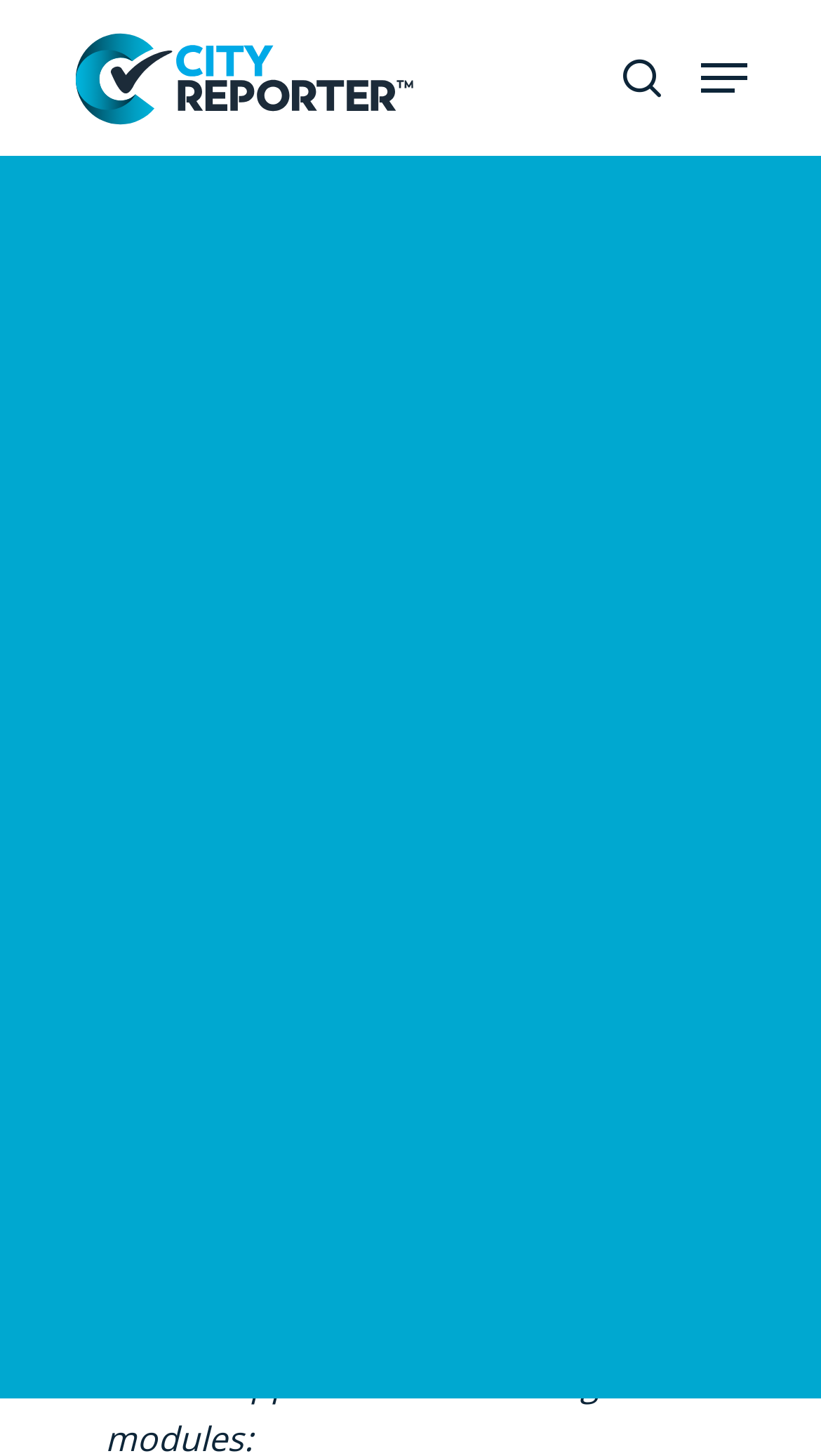Please find the bounding box coordinates of the element that needs to be clicked to perform the following instruction: "Search for celebrity news". The bounding box coordinates should be four float numbers between 0 and 1, represented as [left, top, right, bottom].

None